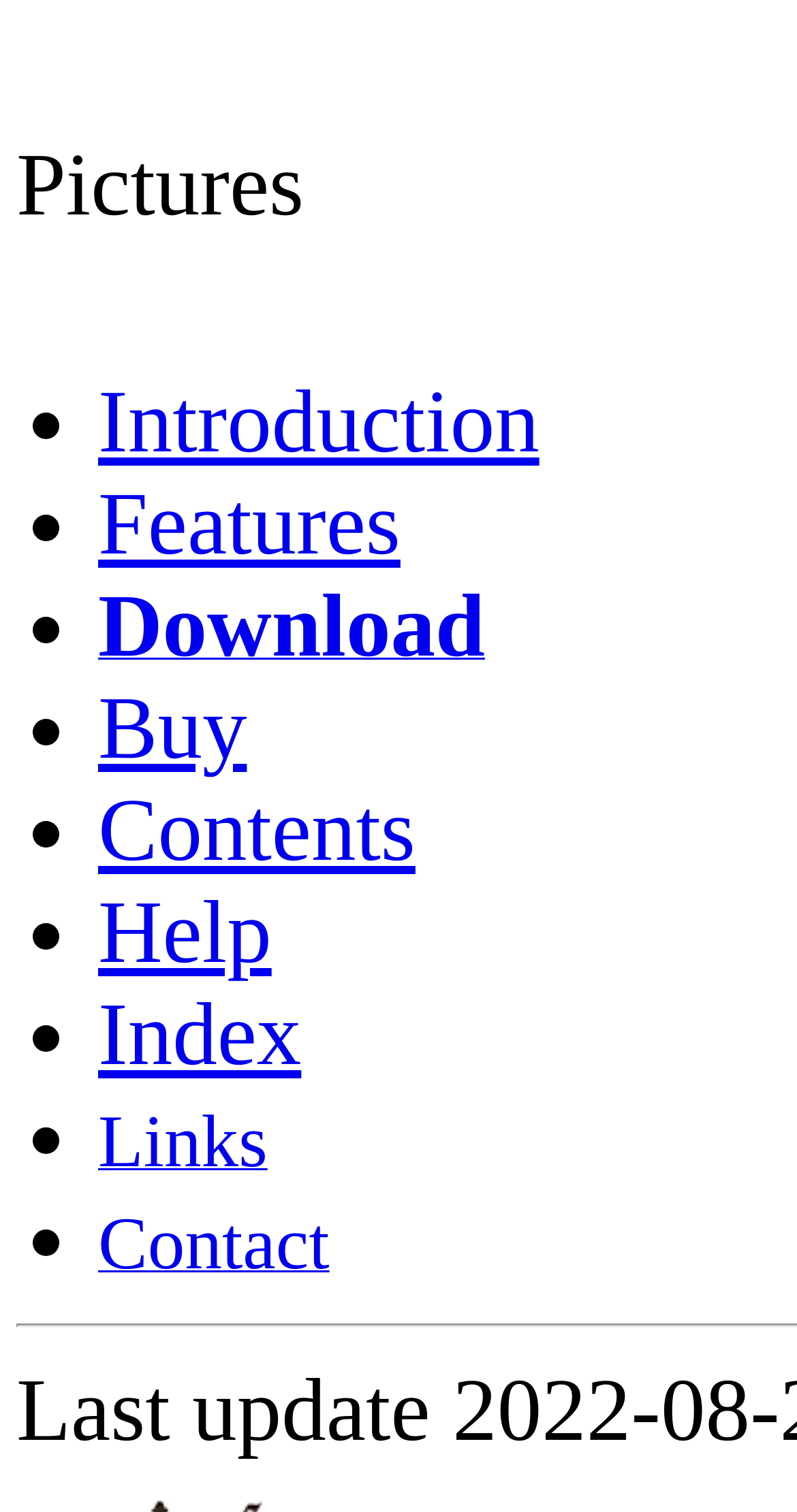Please provide a comprehensive response to the question below by analyzing the image: 
How many items are in the list?

I counted the number of list markers '•' and their corresponding links, and found that there are 9 items in the list.